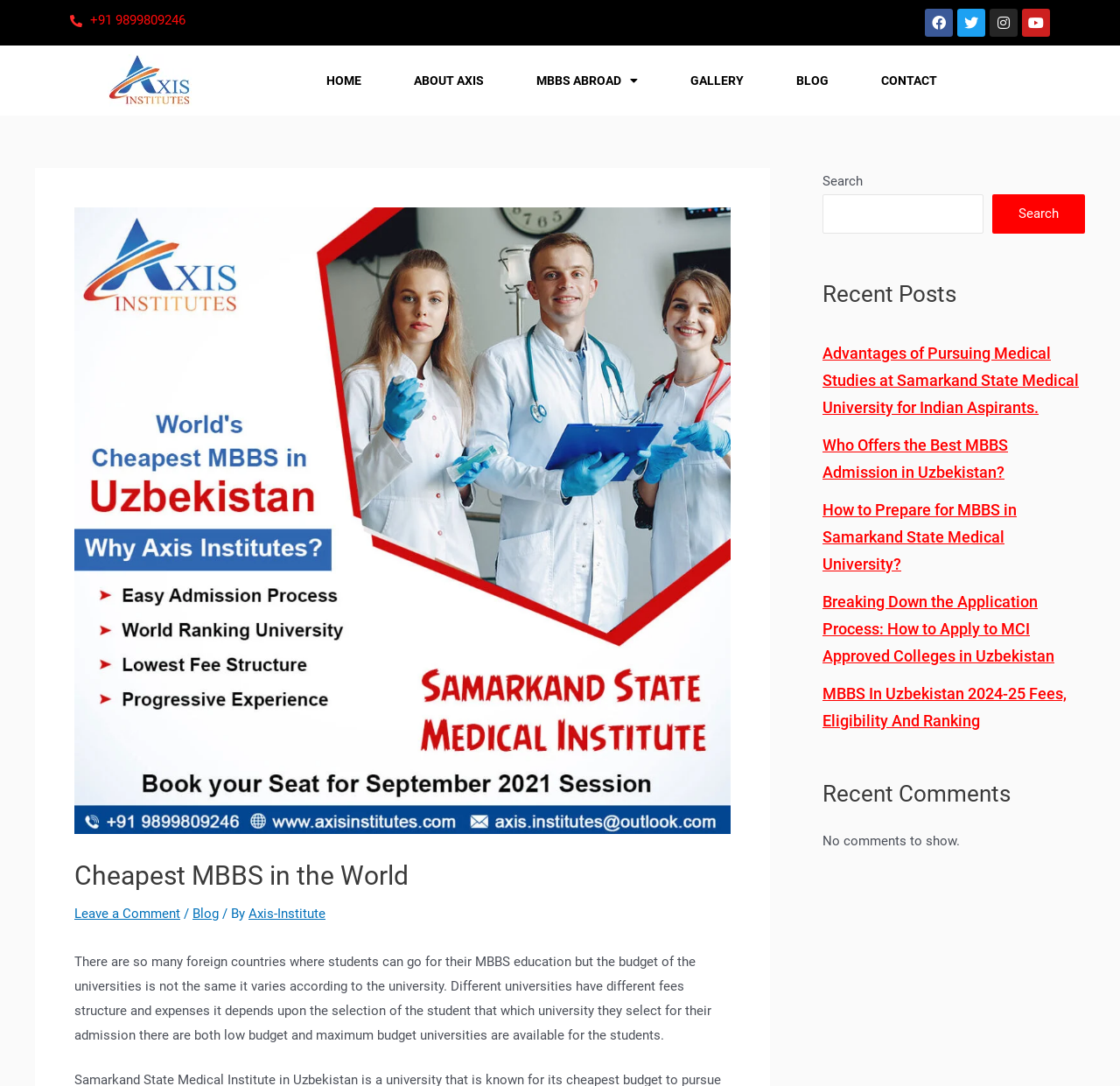Provide a brief response to the question using a single word or phrase: 
How many social media links are there at the top right?

3